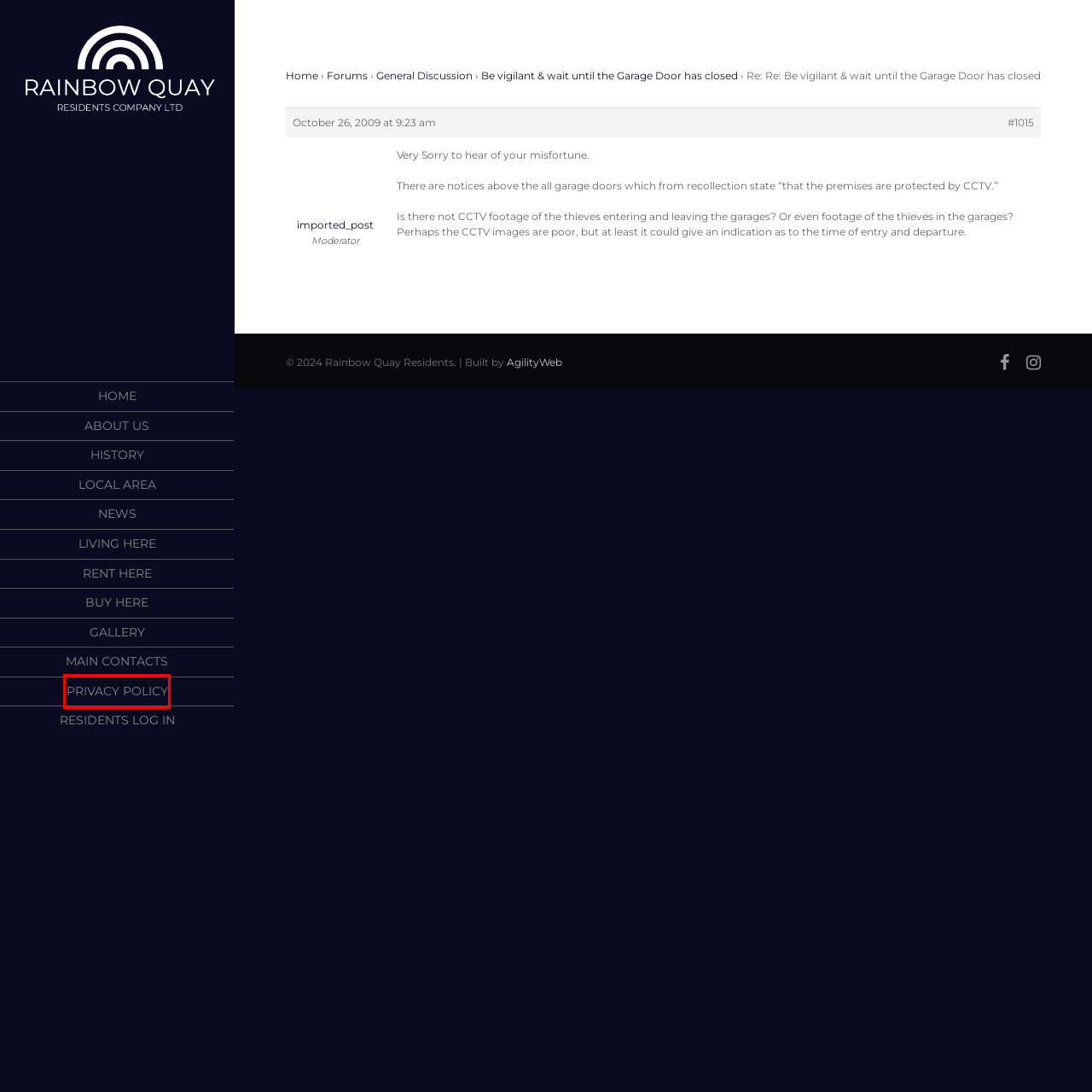You are provided with a screenshot of a webpage that includes a red rectangle bounding box. Please choose the most appropriate webpage description that matches the new webpage after clicking the element within the red bounding box. Here are the candidates:
A. General Discussion – Rainbow Quay Residents
B. Forums – Rainbow Quay Residents
C. History – Rainbow Quay Residents
D. Rainbow Quay Residents – My WordPress Blog
E. Residents – Rainbow Quay Residents
F. Gallery – Rainbow Quay Residents
G. Privacy Policy – Rainbow Quay Residents
H. Rainbow Quay Residents

G